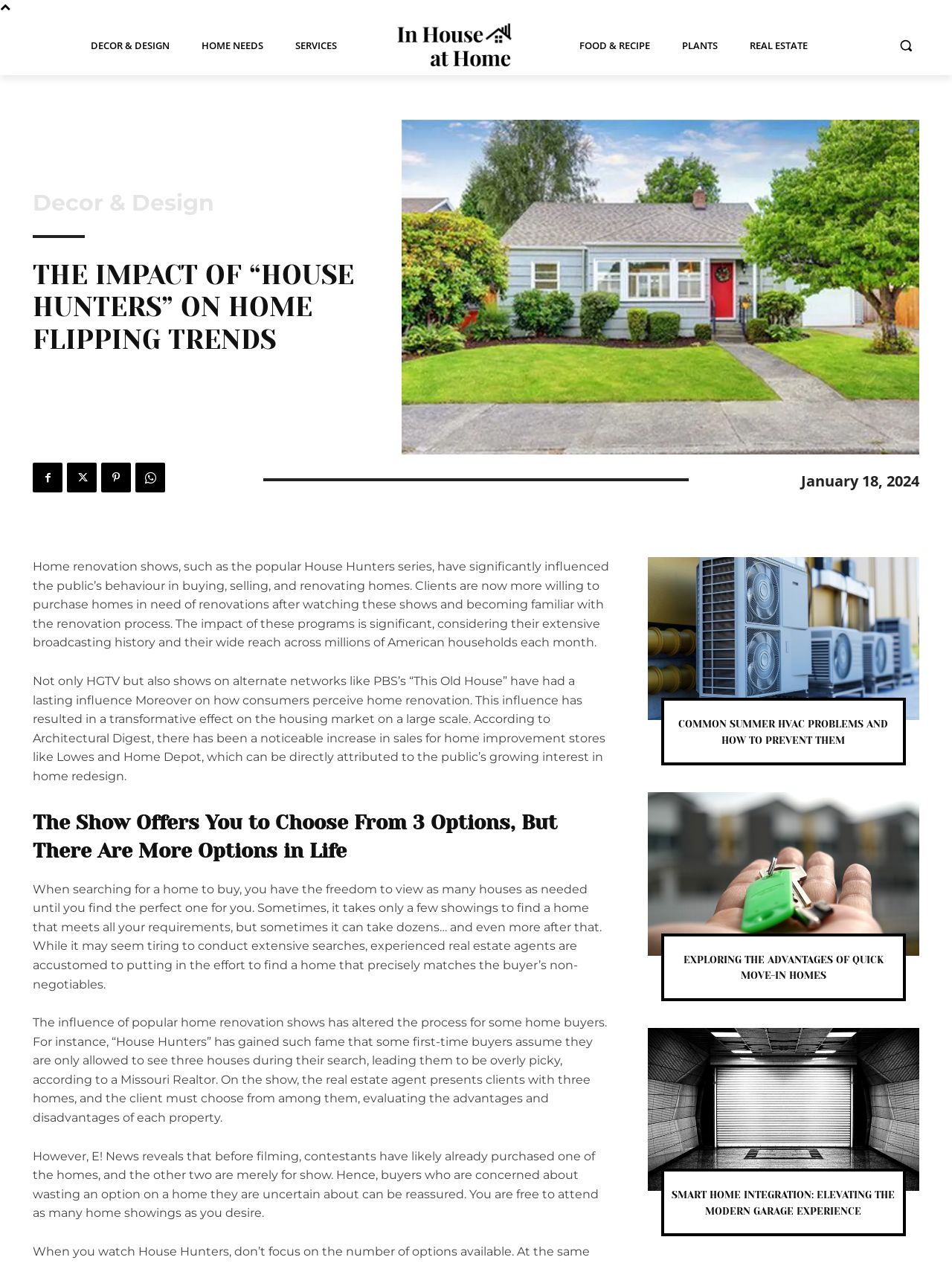Create an in-depth description of the webpage, covering main sections.

The webpage is about the impact of home renovation shows, specifically the popular House Hunters series, on home flipping trends. At the top, there are six links to different categories: DECOR & DESIGN, HOME NEEDS, SERVICES, FOOD & RECIPE, PLANTS, and REAL ESTATE. To the right of these links, there is a logo image with a link to it. Next to the logo, there is a search button with a small image inside.

Below these elements, there is a heading that reads "THE IMPACT OF “HOUSE HUNTERS” ON HOME FLIPPING TRENDS". Underneath the heading, there are four social media links and a time stamp indicating the date "January 18, 2024".

The main content of the webpage is divided into four sections. The first section discusses how home renovation shows have influenced the public's behavior in buying, selling, and renovating homes. The second section talks about the impact of these shows on the housing market, citing an increase in sales for home improvement stores.

The third section has a heading "The Show Offers You to Choose From 3 Options, But There Are More Options in Life" and explains that home buyers have the freedom to view as many houses as needed until they find the perfect one. It also mentions that some first-time buyers assume they are only allowed to see three houses during their search, leading them to be overly picky.

The fourth section is composed of three links to related articles: "Common Summer HVAC Problems and How to Prevent Them", "Exploring the Advantages of Quick Move-in Homes", and "Smart Home Integration: Elevating the Modern Garage Experience". Each link has a corresponding heading and a duplicate link below it.